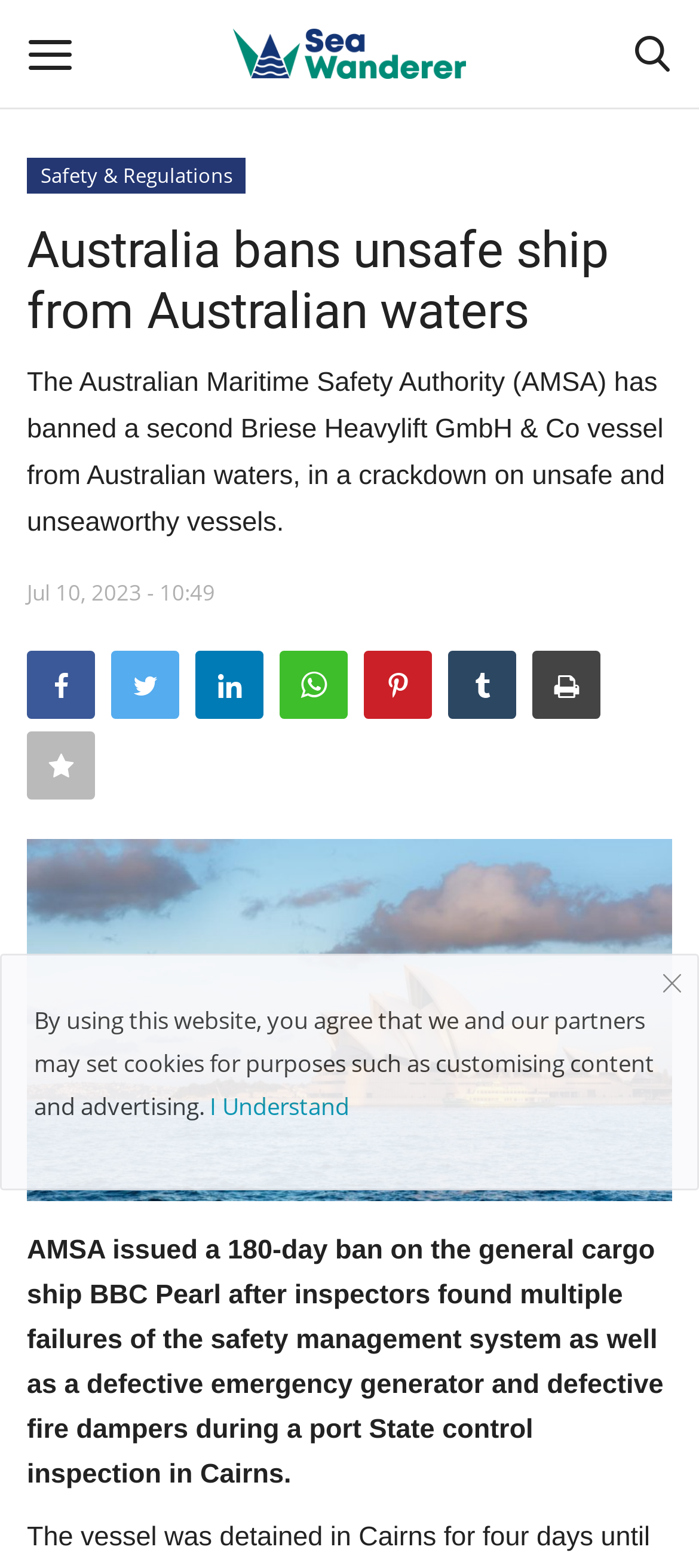What is the logo of the website?
Based on the image, provide a one-word or brief-phrase response.

logo